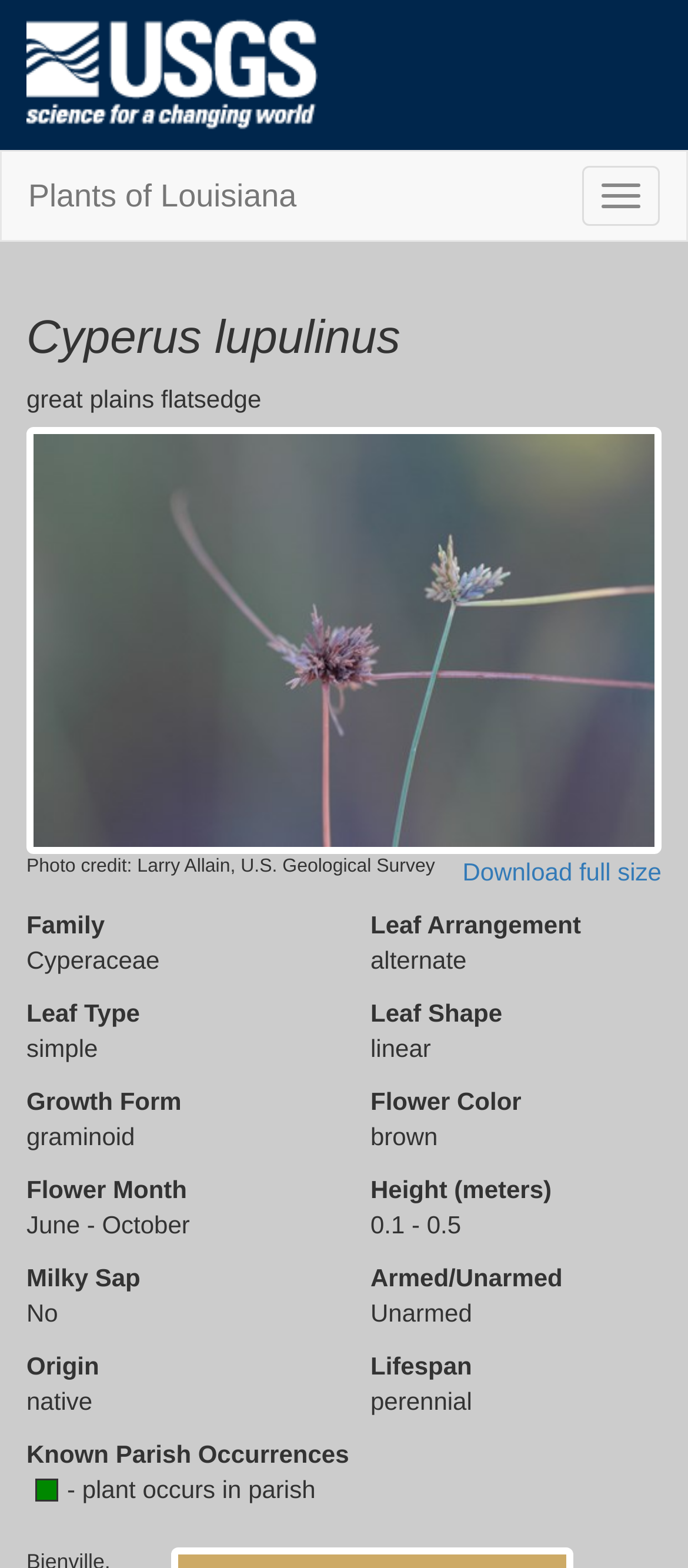What is the family of the plant?
Respond to the question with a single word or phrase according to the image.

Cyperaceae